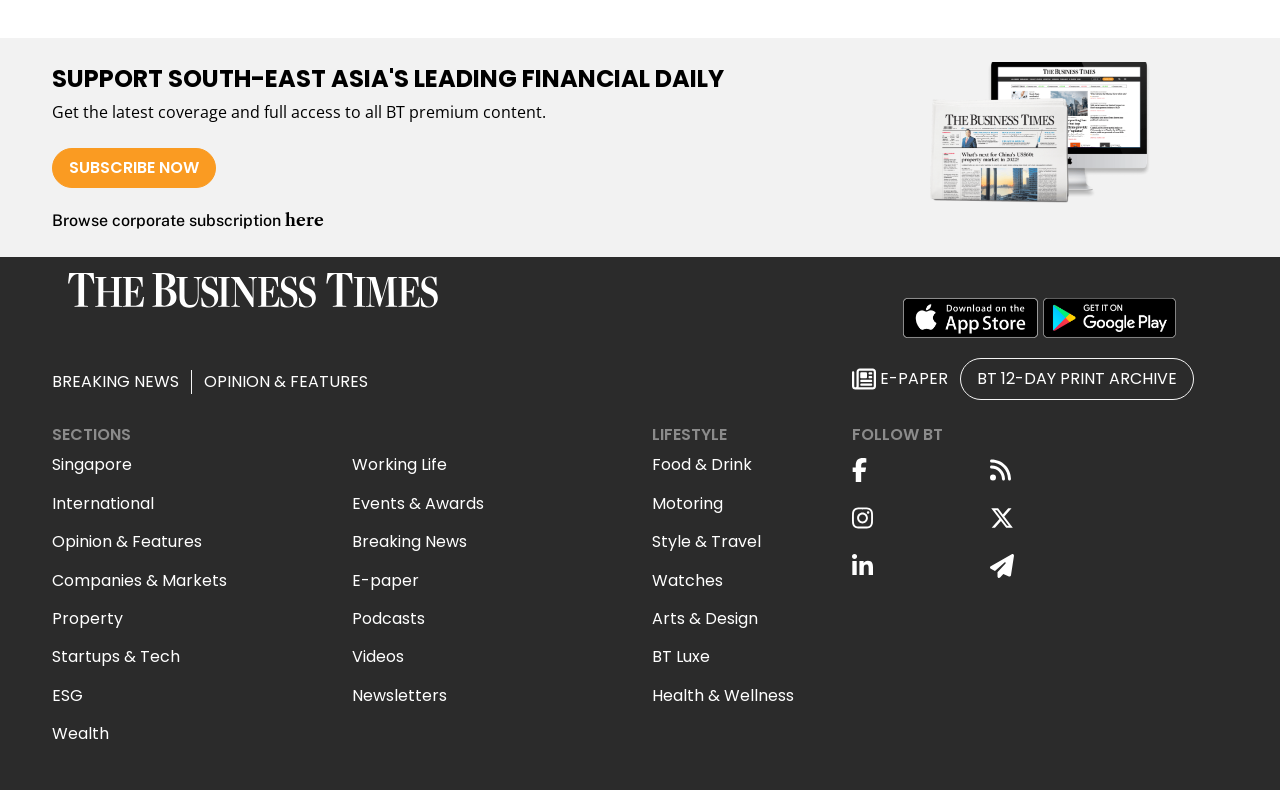Identify the bounding box coordinates for the element you need to click to achieve the following task: "Browse corporate subscription". Provide the bounding box coordinates as four float numbers between 0 and 1, in the form [left, top, right, bottom].

[0.041, 0.267, 0.223, 0.291]